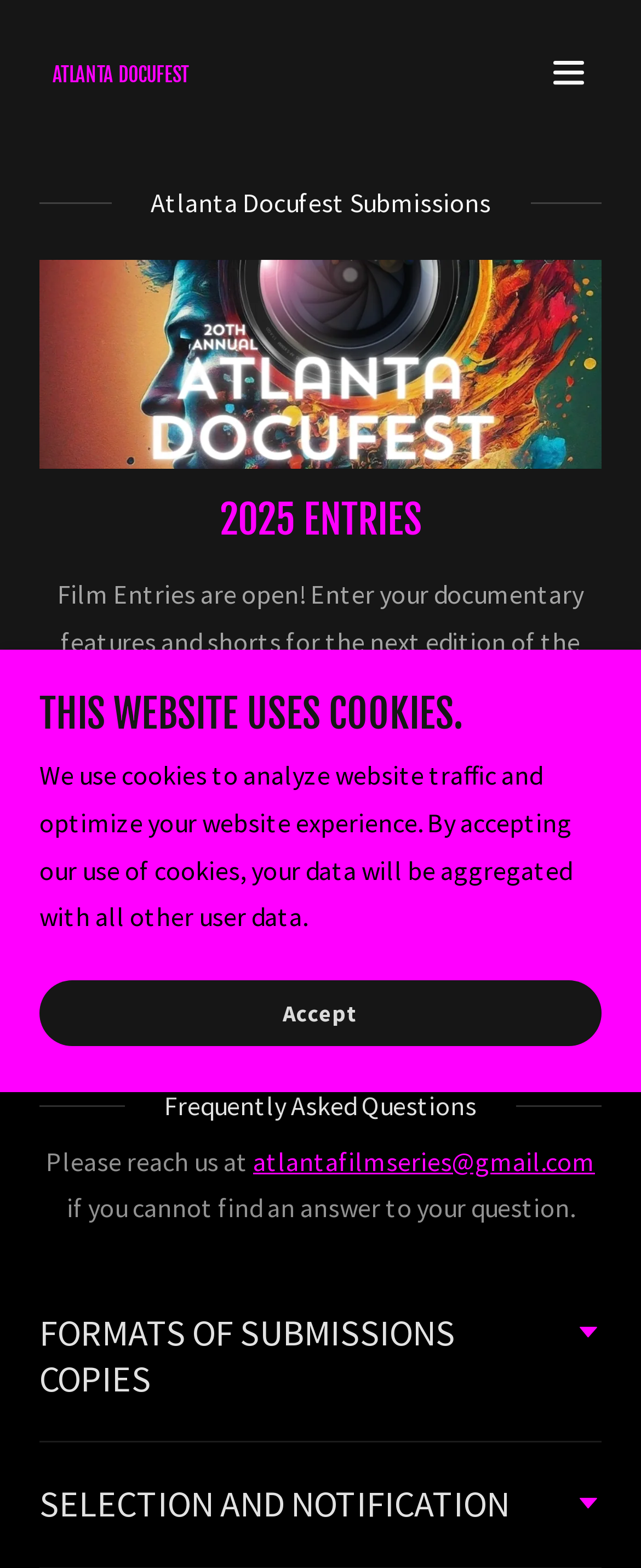Provide the bounding box coordinates for the UI element that is described by this text: "atlantafilmseries@gmail.com". The coordinates should be in the form of four float numbers between 0 and 1: [left, top, right, bottom].

[0.395, 0.73, 0.928, 0.751]